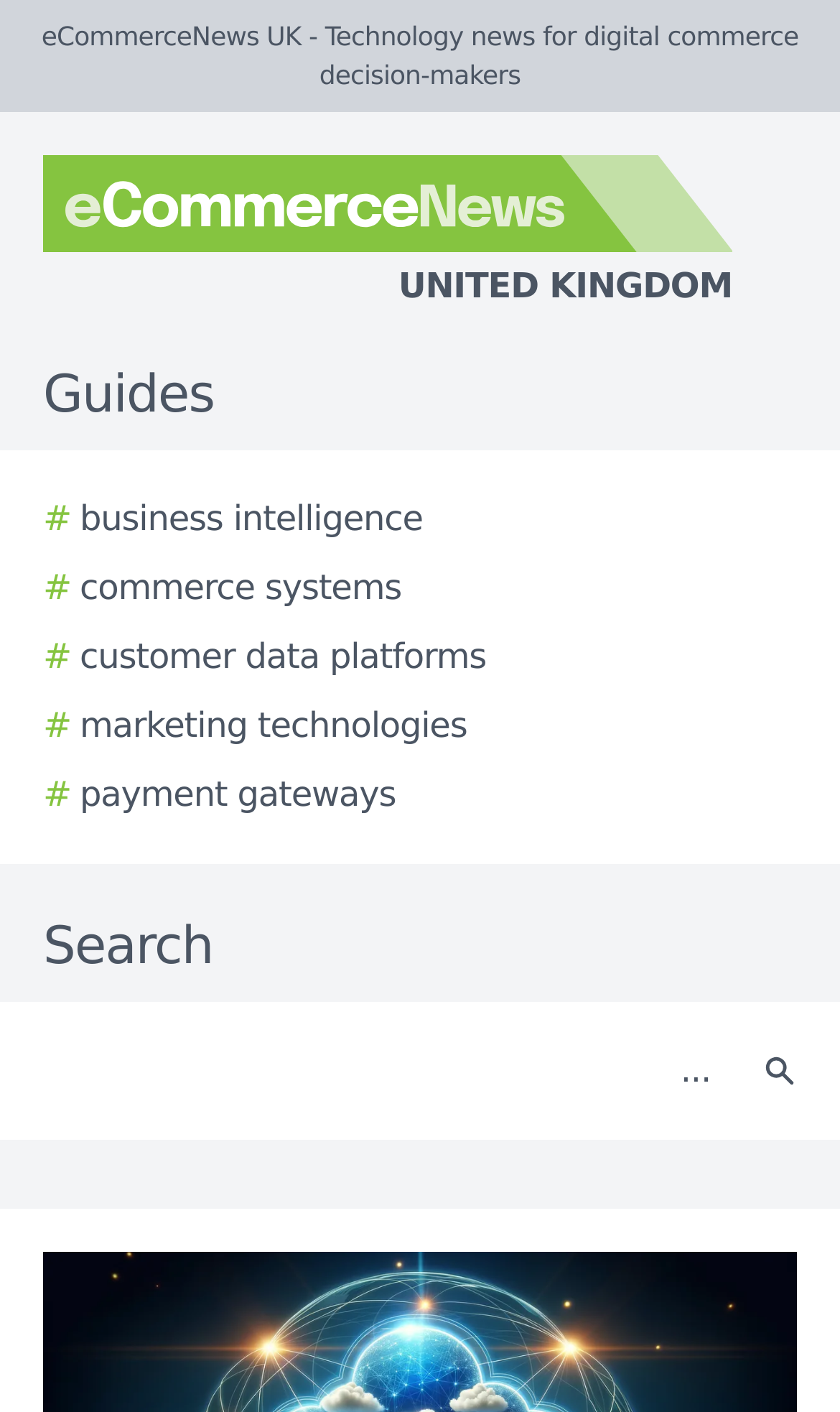Please determine the bounding box coordinates for the UI element described here. Use the format (top-left x, top-left y, bottom-right x, bottom-right y) with values bounded between 0 and 1: aria-label="Search"

[0.877, 0.722, 0.979, 0.795]